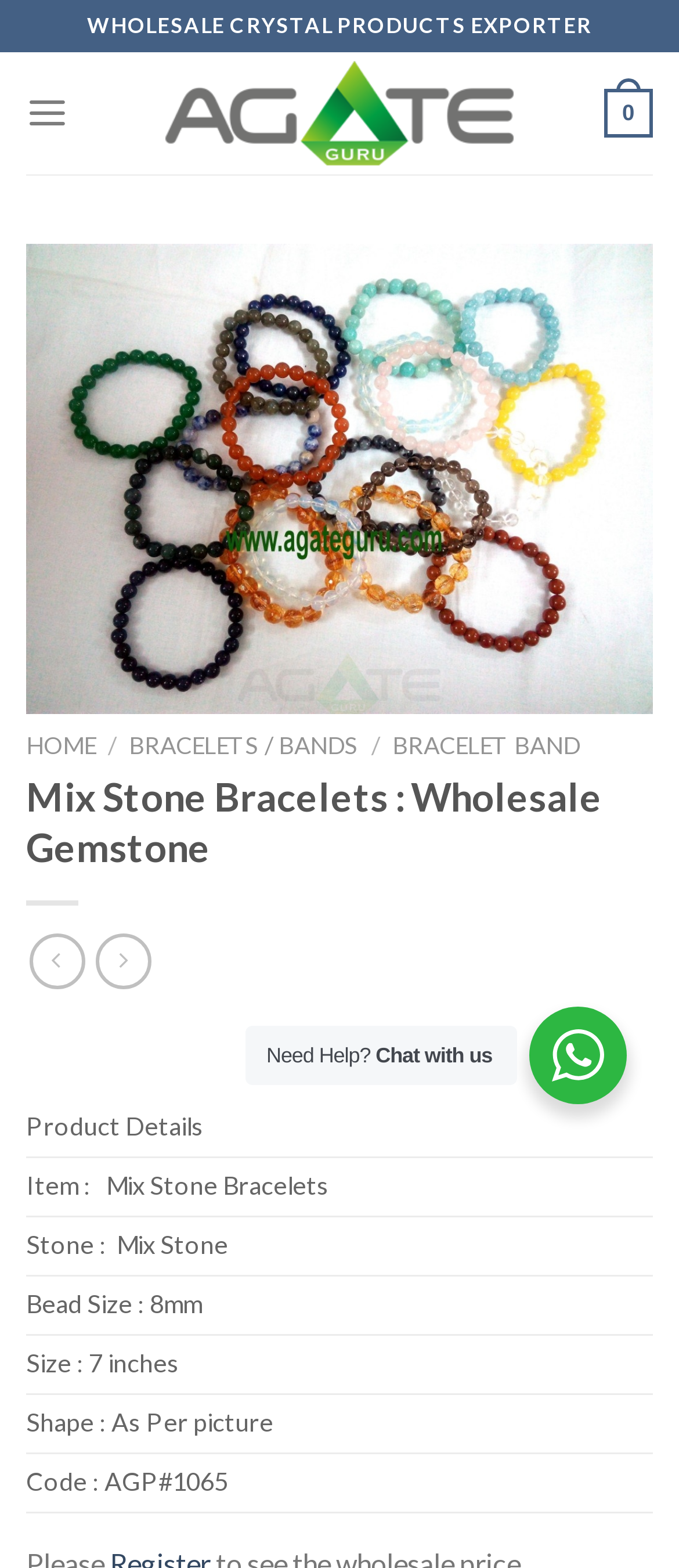Using the information in the image, give a comprehensive answer to the question: 
What is the size of the beads in the bracelet?

The table on the webpage provides details about the product, and one of the rows in the table specifies the bead size as 8mm.